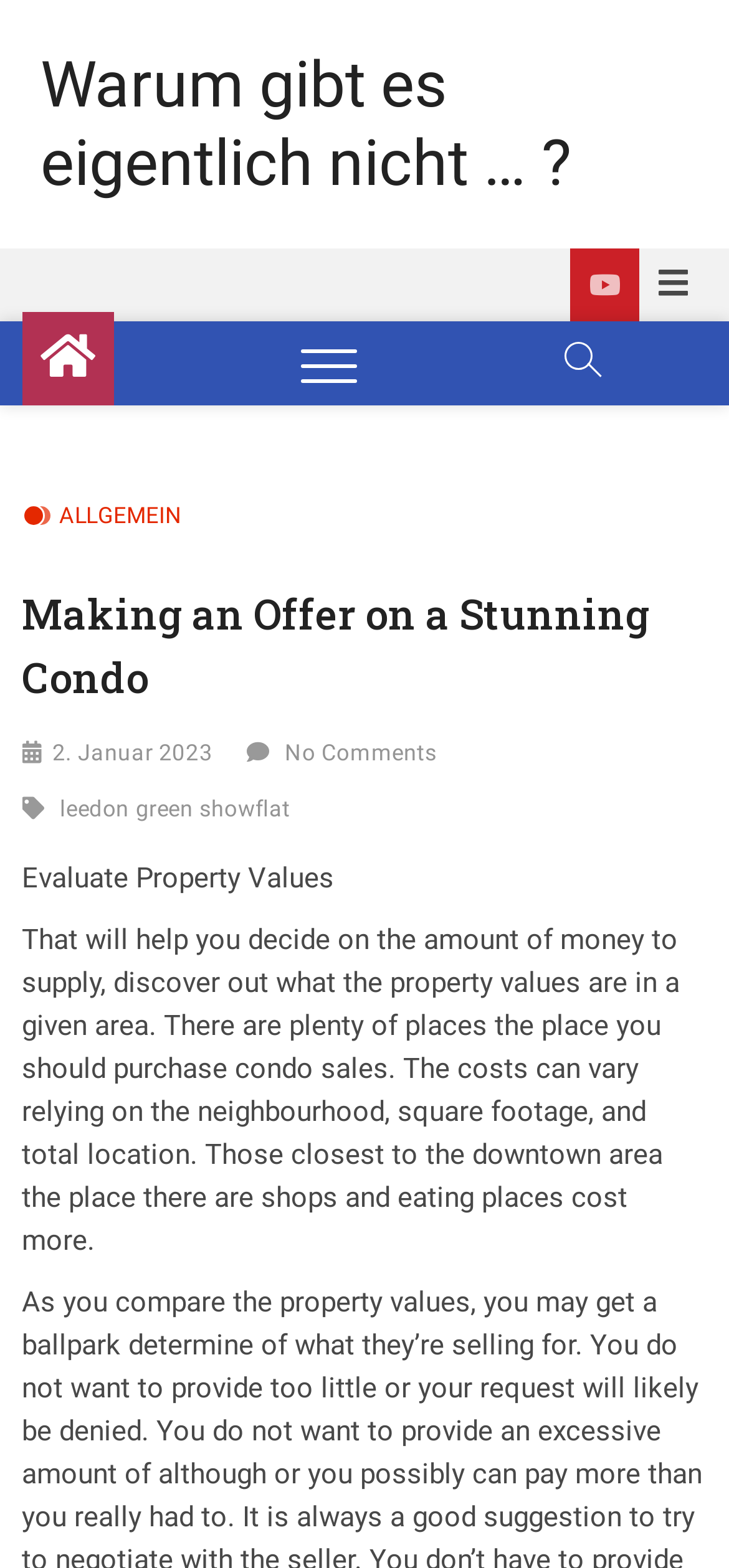What is the topic of the article?
Answer the question with a thorough and detailed explanation.

I found the topic of the article by looking at the heading elements in the header section, and I saw a heading labeled 'Making an Offer on a Stunning Condo', which I assume is the topic of the current article.